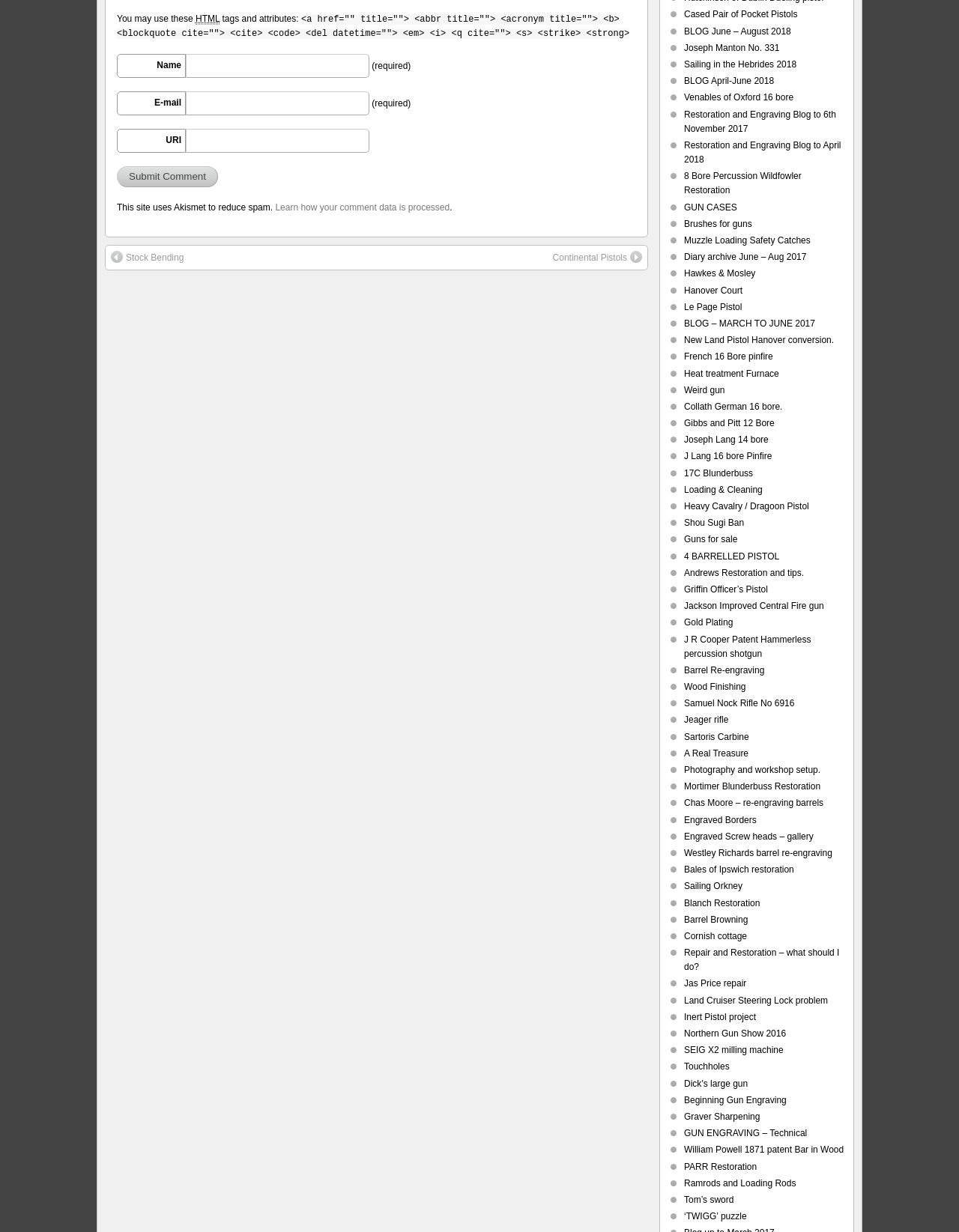Show the bounding box coordinates for the element that needs to be clicked to execute the following instruction: "Visit the page about Stock Bending". Provide the coordinates in the form of four float numbers between 0 and 1, i.e., [left, top, right, bottom].

[0.116, 0.204, 0.192, 0.215]